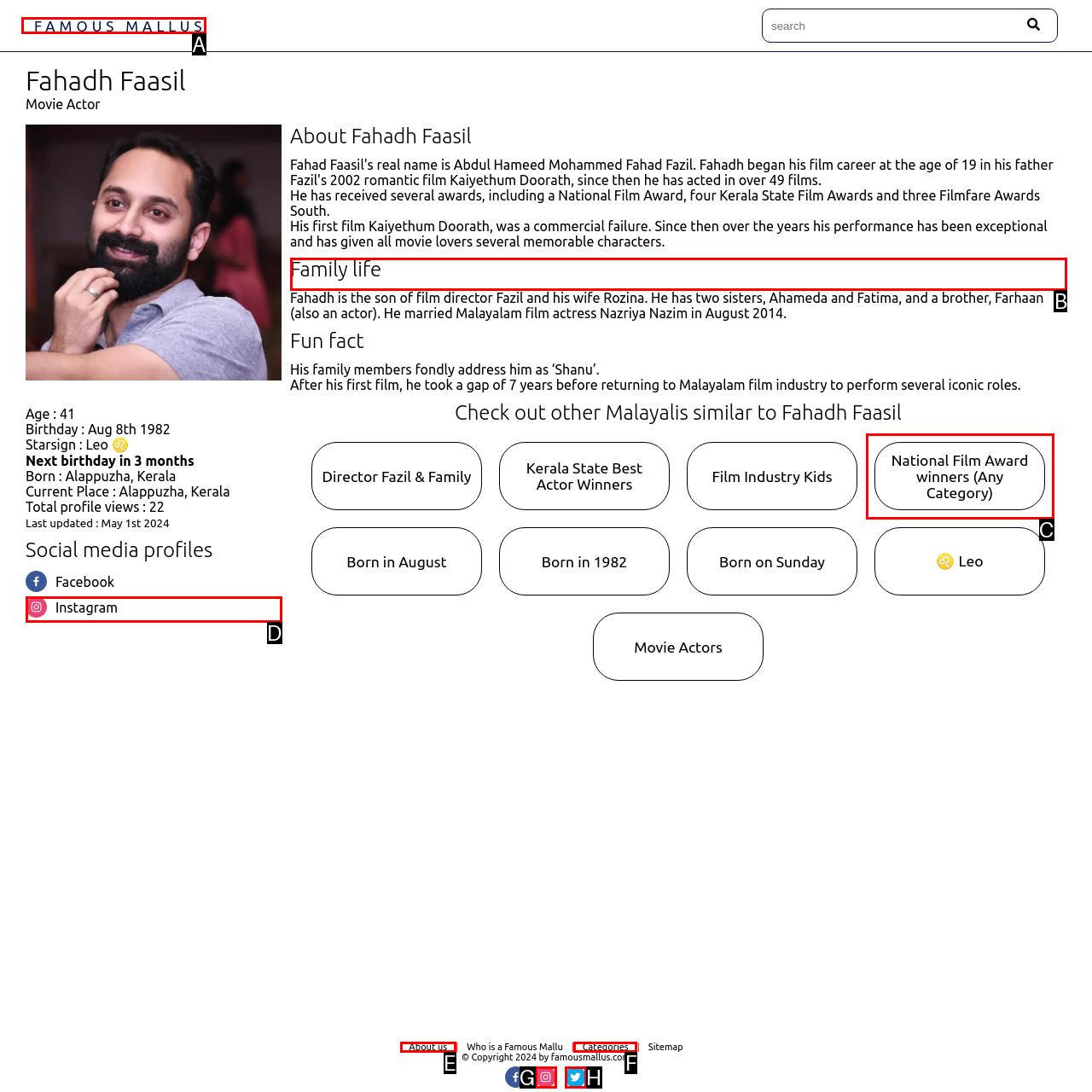Identify the HTML element to click to execute this task: Learn more about Fahadh Faasil's family life Respond with the letter corresponding to the proper option.

B